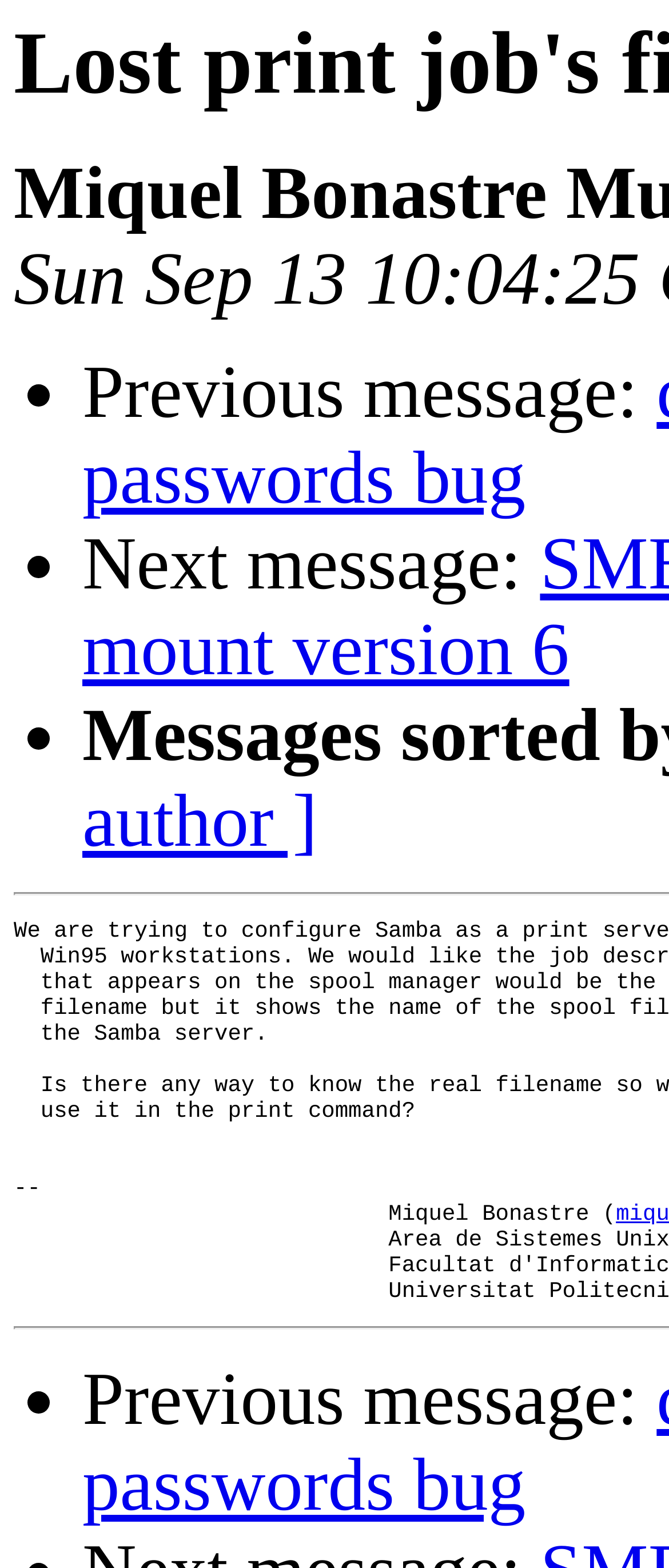Are there any buttons on the webpage? Please answer the question using a single word or phrase based on the image.

No